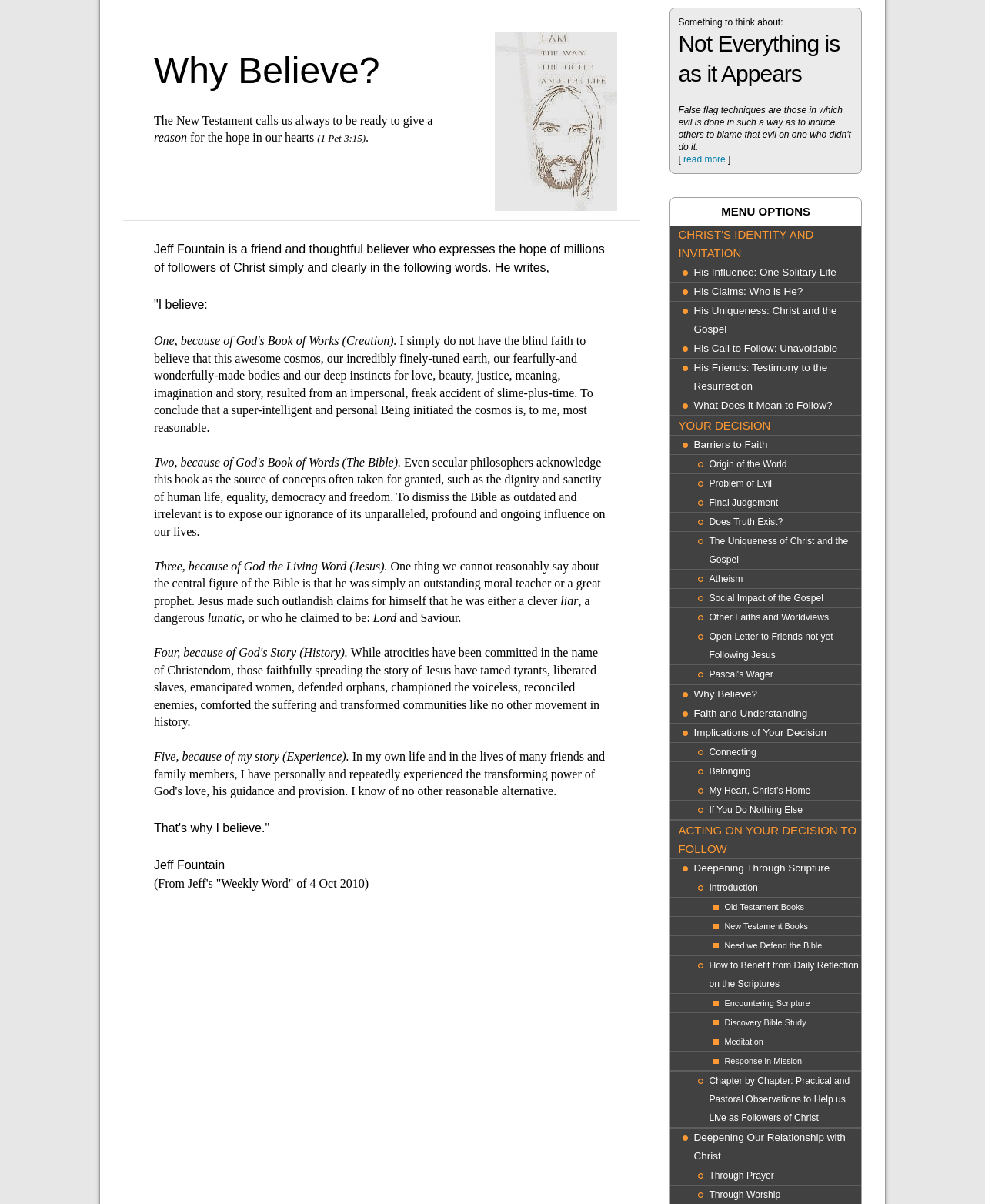Based on the element description Submit News, identify the bounding box coordinates for the UI element. The coordinates should be in the format (top-left x, top-left y, bottom-right x, bottom-right y) and within the 0 to 1 range.

None